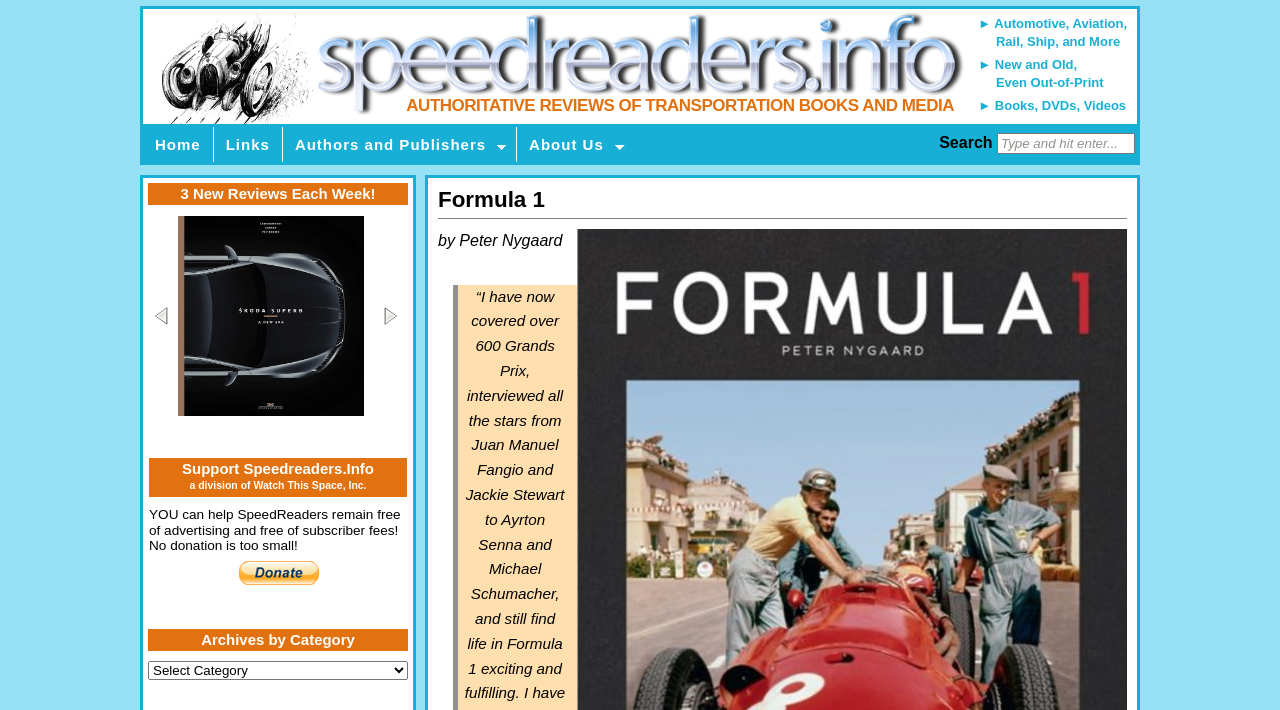Use a single word or phrase to answer the following:
What is the organization behind Speedreaders.Info?

Watch This Space, Inc.